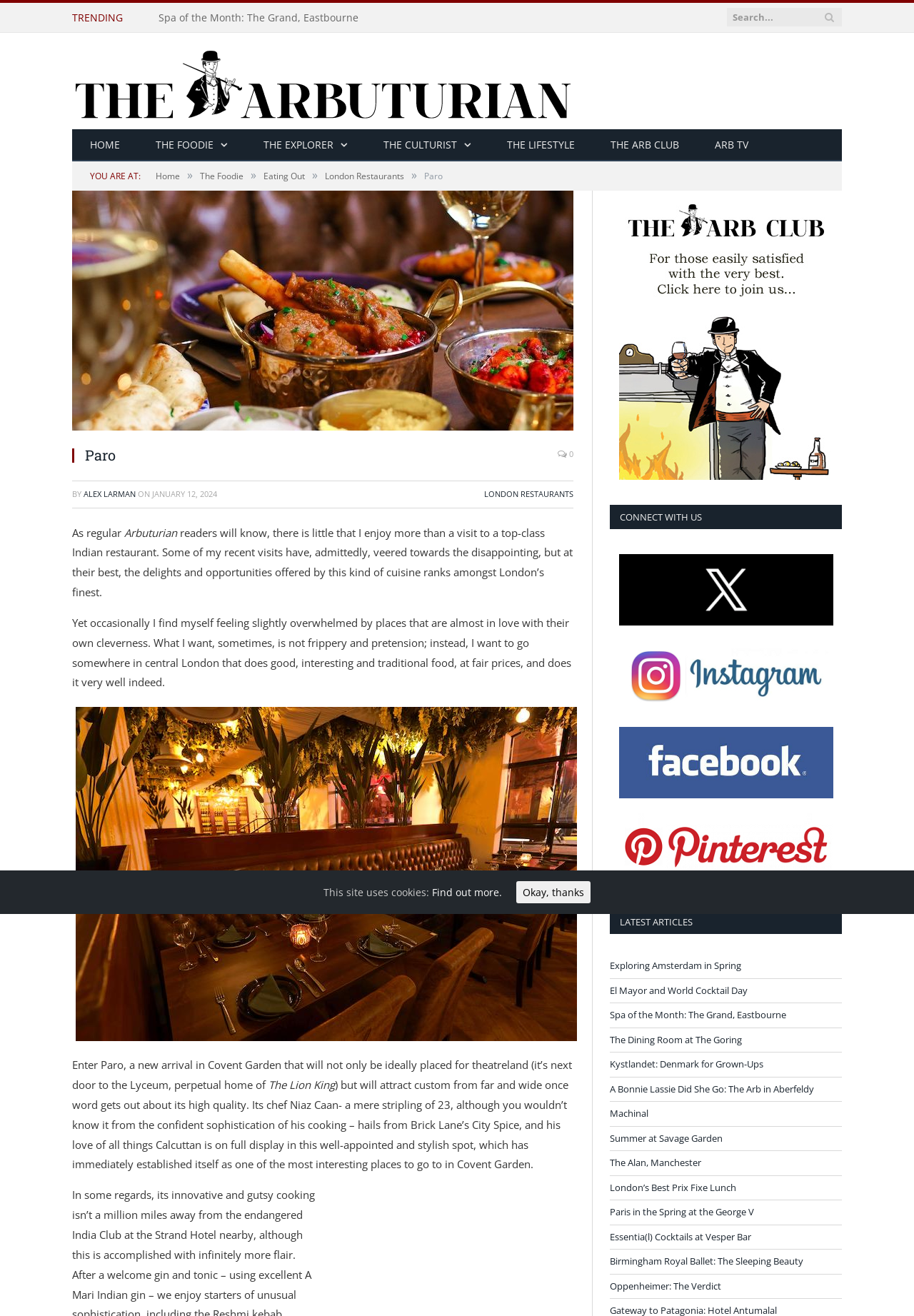Locate the bounding box coordinates of the element I should click to achieve the following instruction: "Check the latest articles".

[0.667, 0.691, 0.921, 0.71]